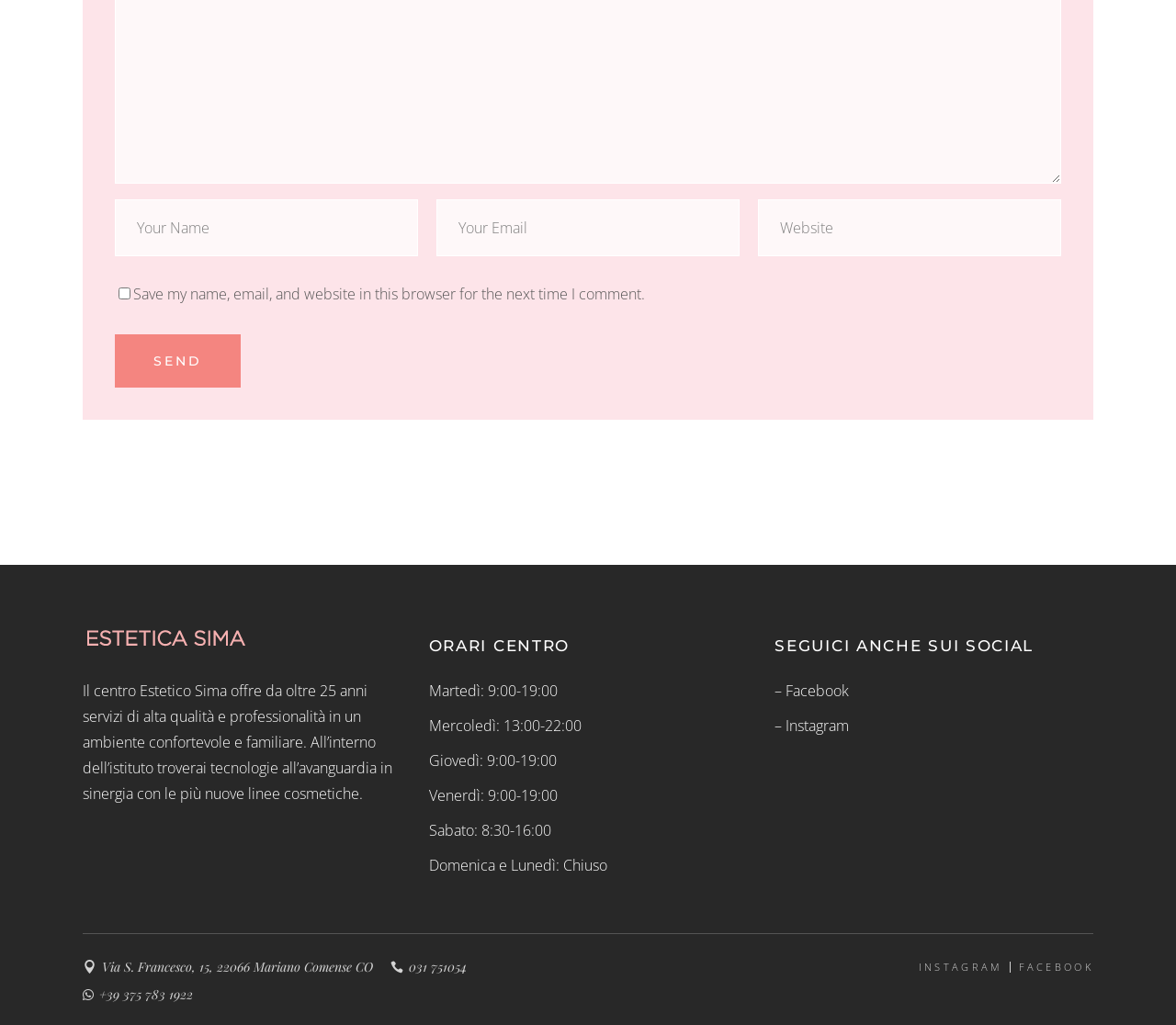What are the working hours on Tuesday?
Based on the screenshot, respond with a single word or phrase.

9:00-19:00